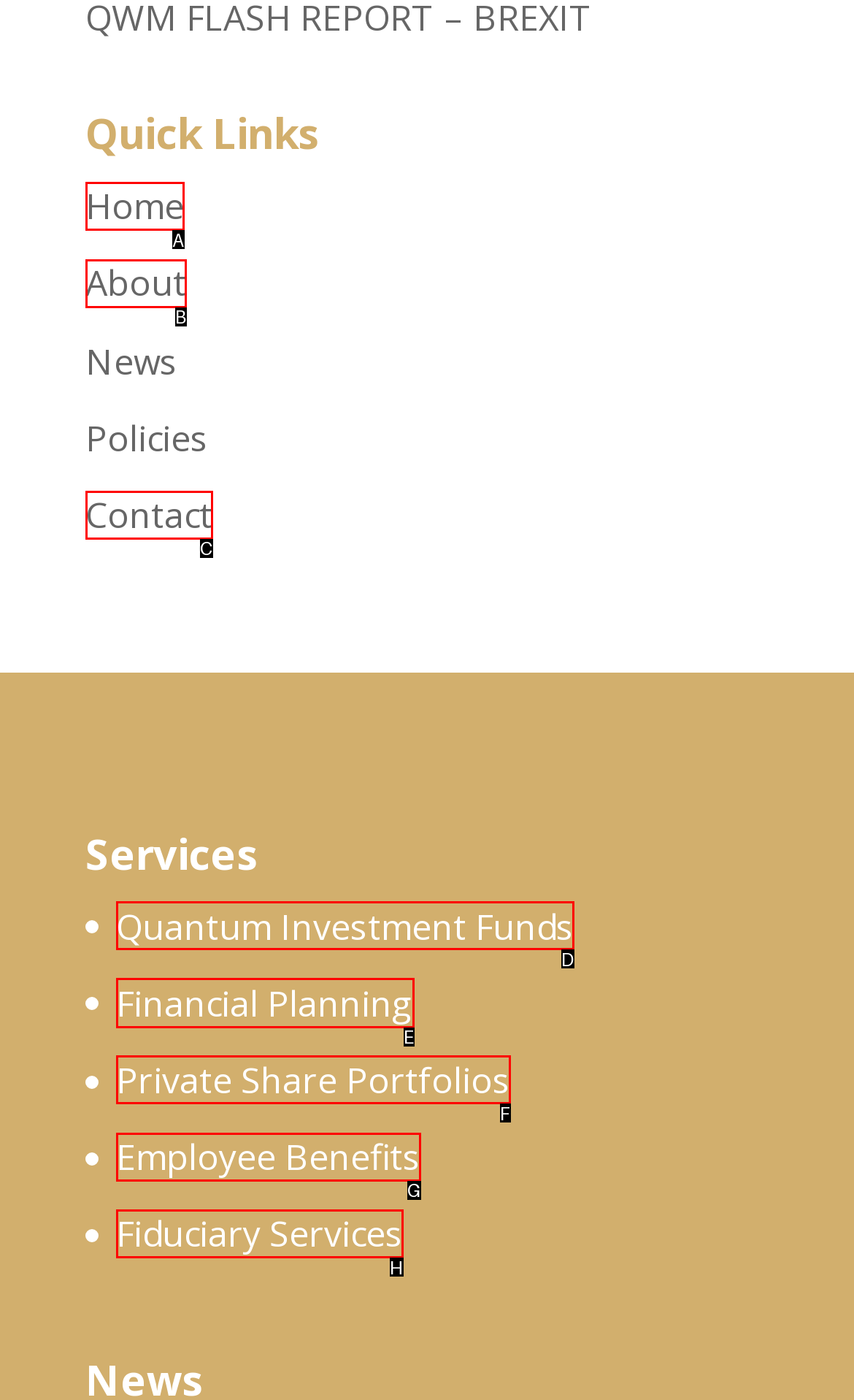Look at the highlighted elements in the screenshot and tell me which letter corresponds to the task: learn about financial planning.

E